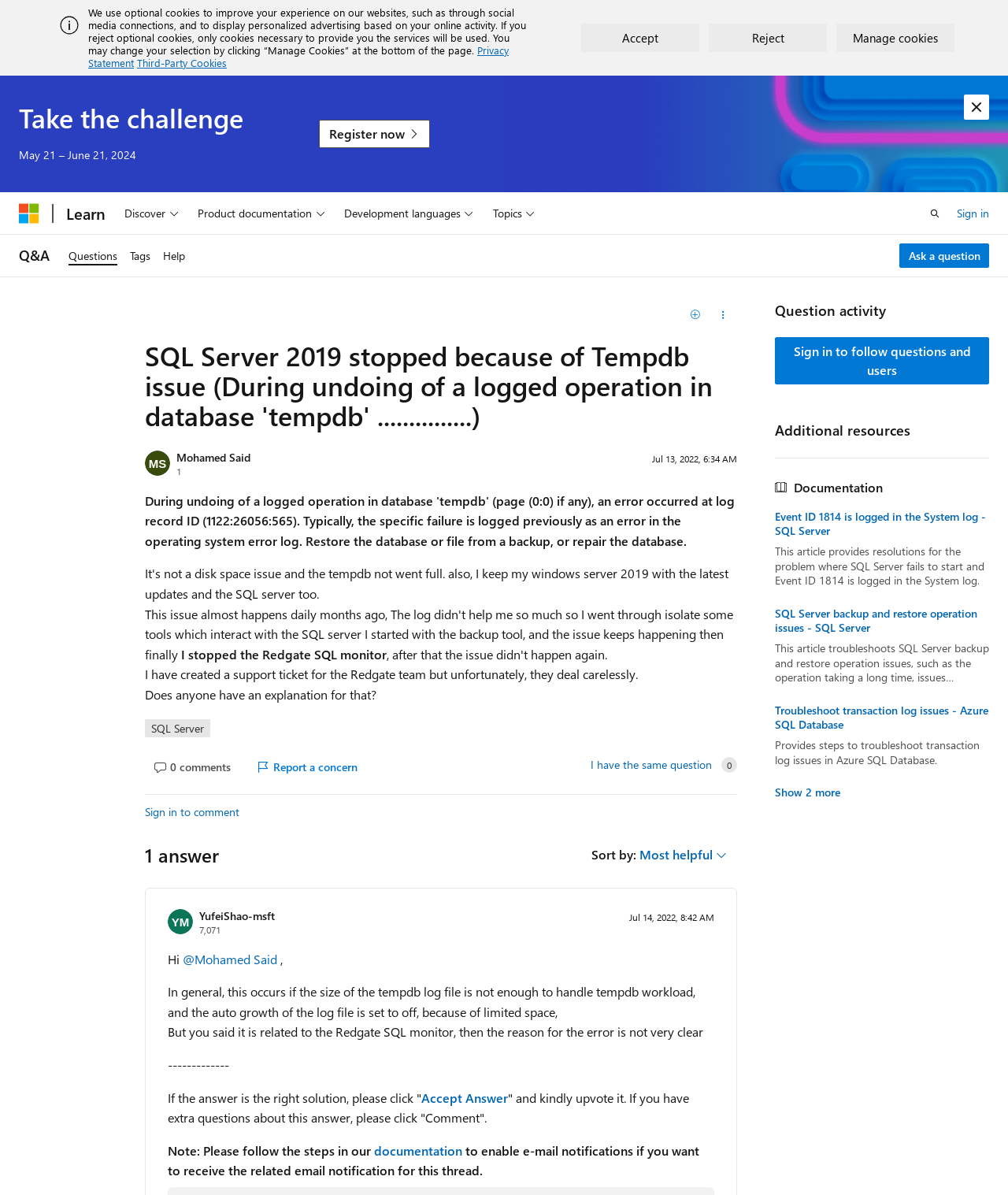What is the suggested solution for the error?
Respond to the question with a well-detailed and thorough answer.

The suggested solution is to increase the size of the tempdb log file, as it may not be enough to handle the tempdb workload, and the auto growth of the log file is set to off due to limited space.